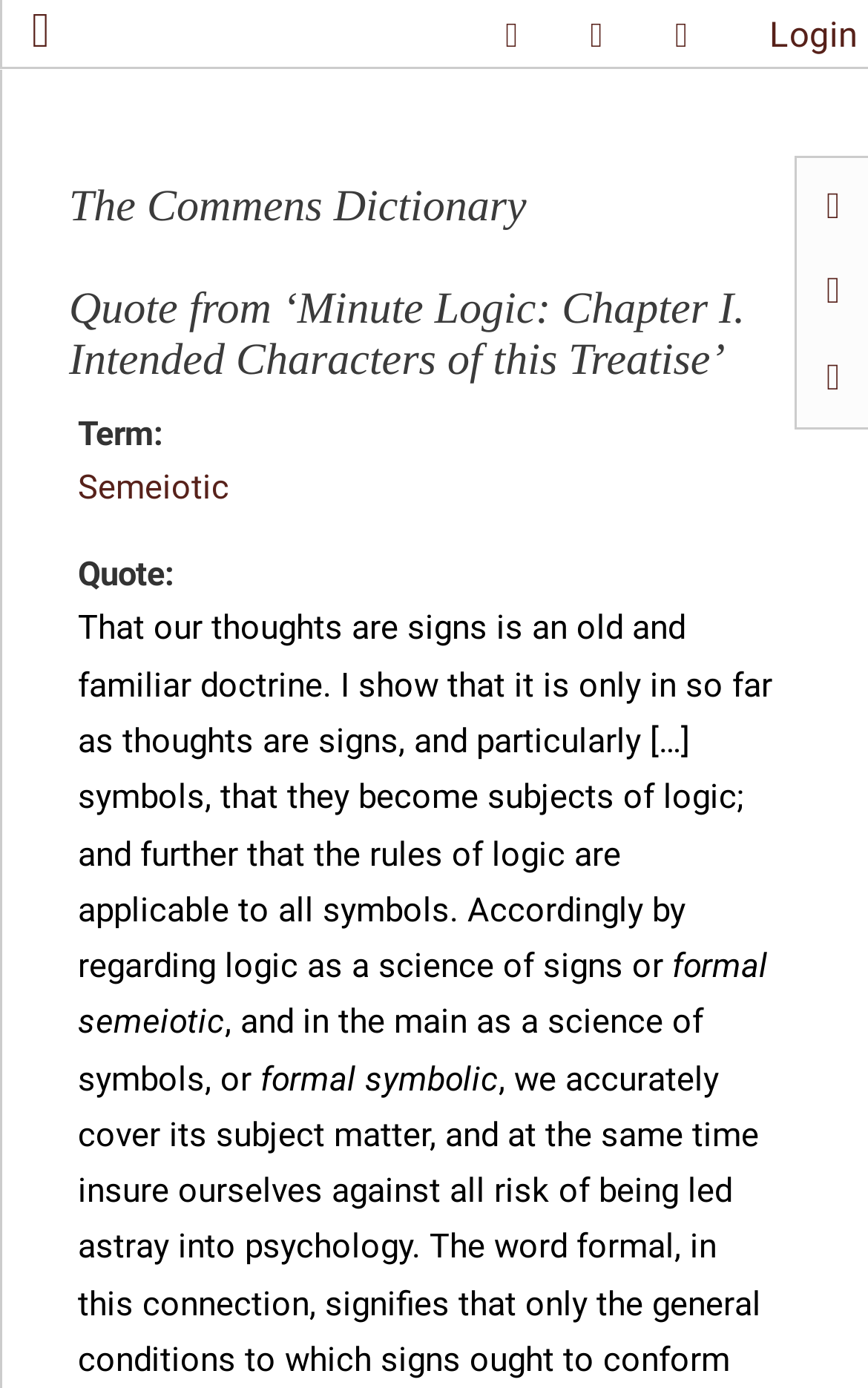Answer the question below using just one word or a short phrase: 
What is the term being defined?

Semeiotic